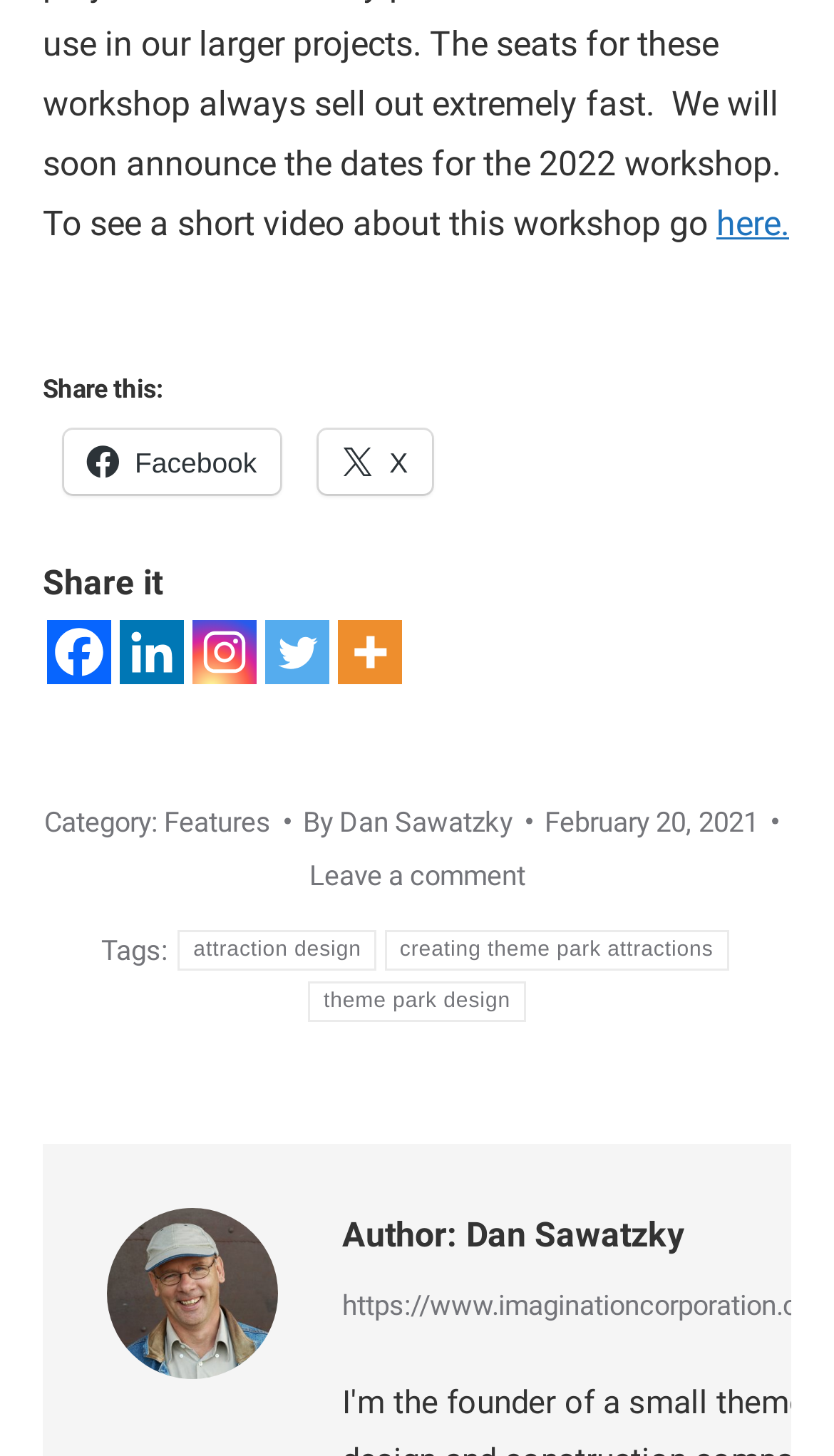Who is the author of the article?
Refer to the image and offer an in-depth and detailed answer to the question.

The author of the article is Dan Sawatzky, as indicated by the link 'By Dan Sawatzky' on the webpage.